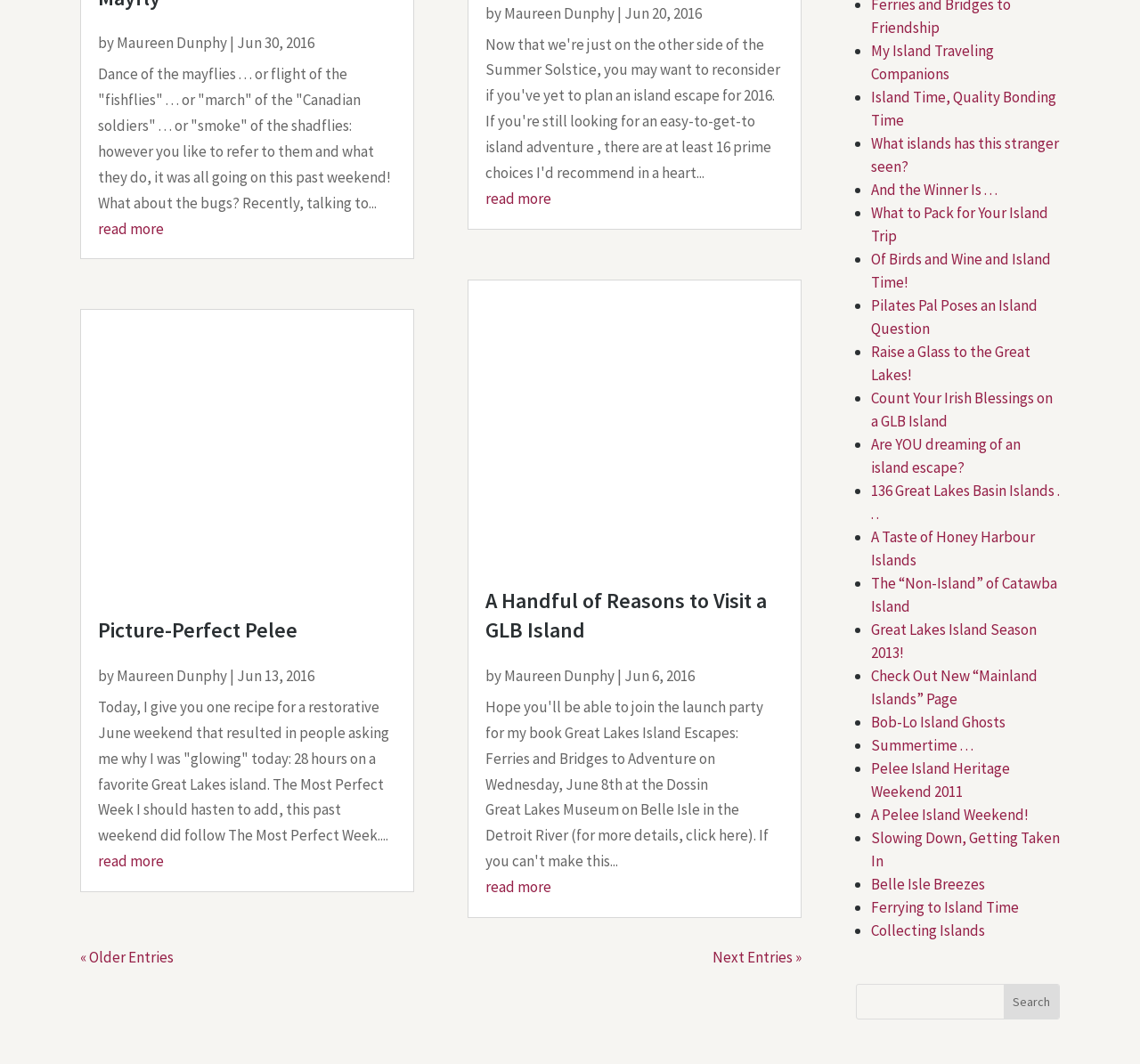Please determine the bounding box of the UI element that matches this description: Summertime . . .. The coordinates should be given as (top-left x, top-left y, bottom-right x, bottom-right y), with all values between 0 and 1.

[0.764, 0.691, 0.854, 0.709]